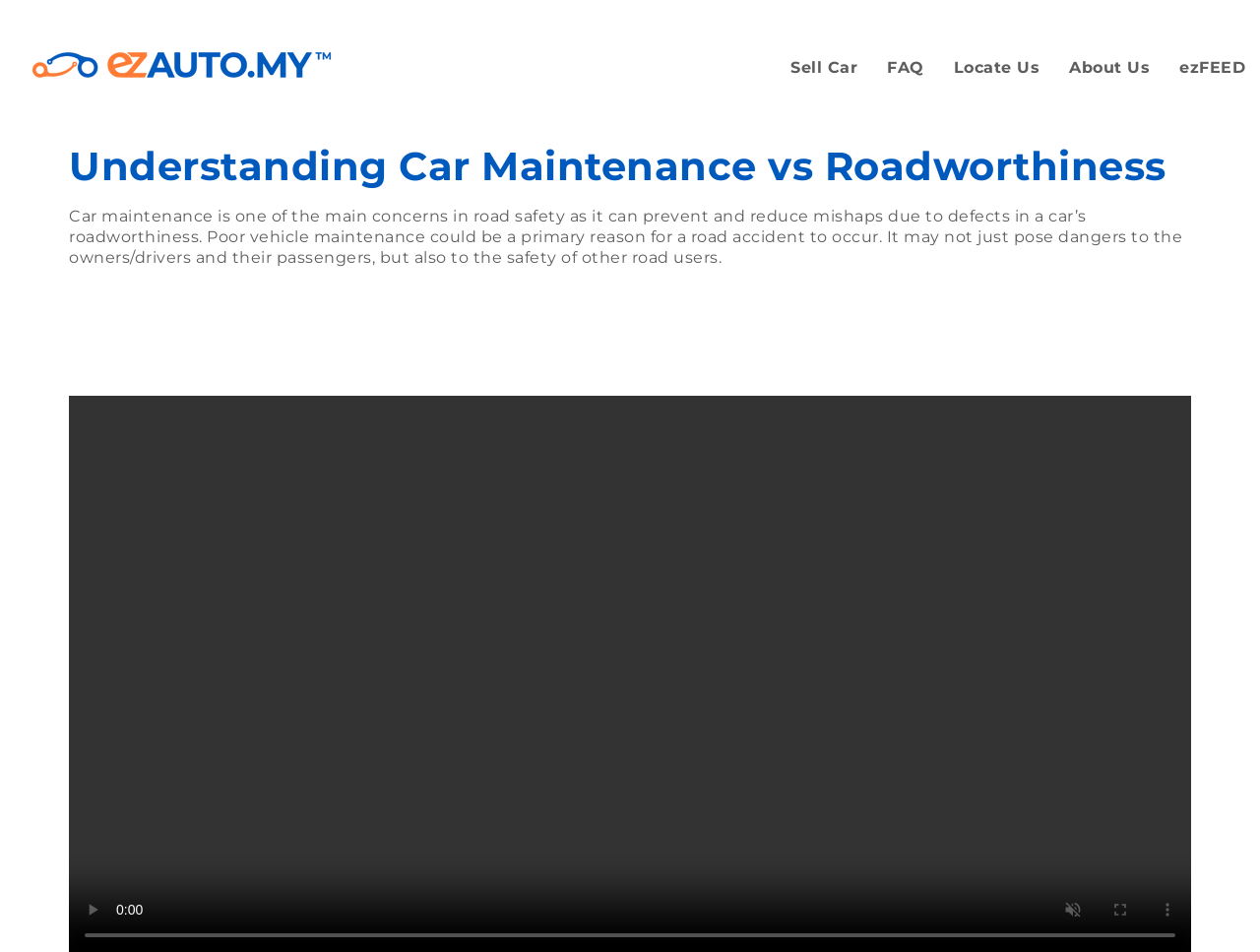Determine the bounding box for the UI element as described: "alt="ezAUTO.MY"". The coordinates should be represented as four float numbers between 0 and 1, formatted as [left, top, right, bottom].

[0.0, 0.017, 0.273, 0.125]